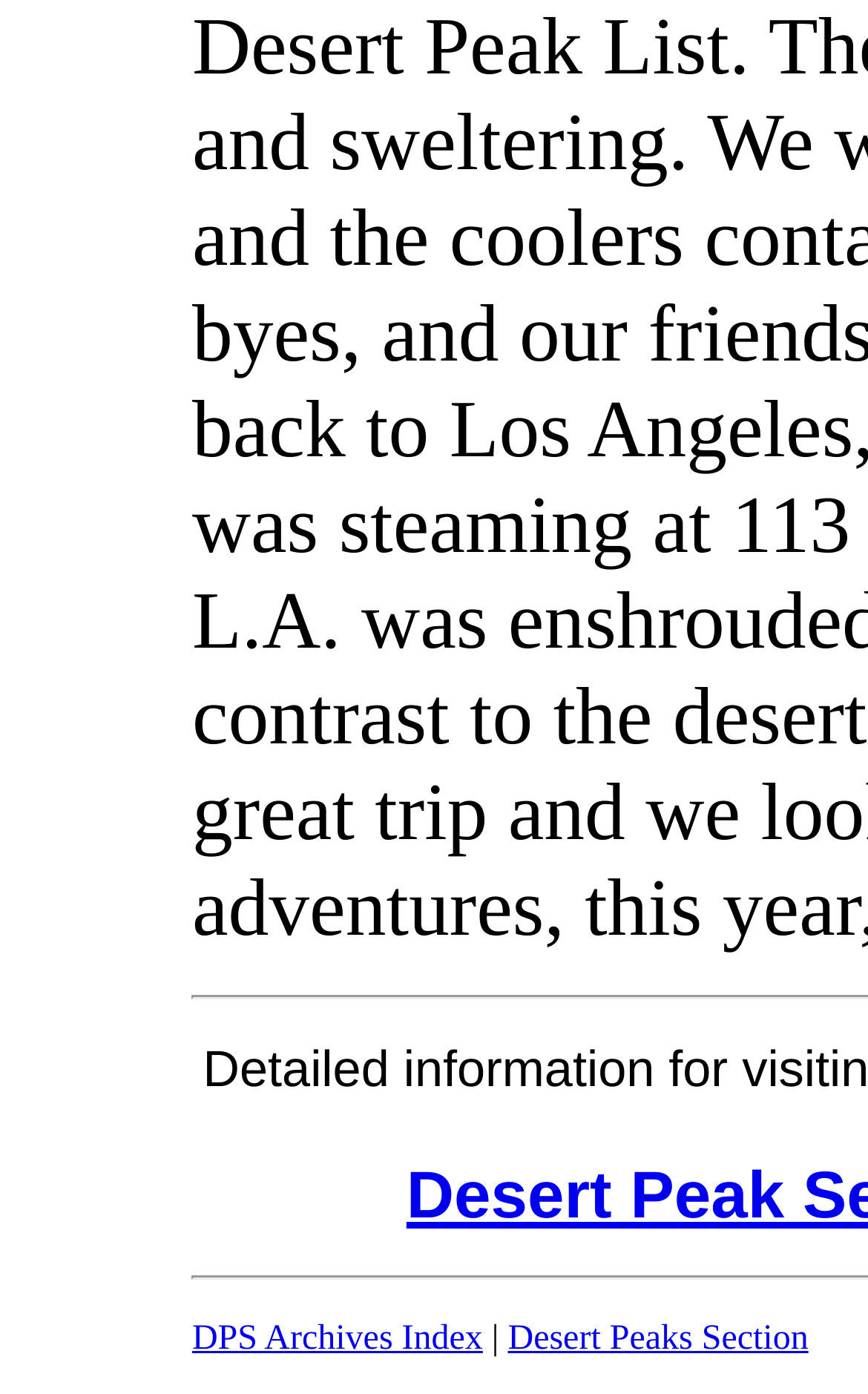Using the description: "51 mins ago23 hours ago", determine the UI element's bounding box coordinates. Ensure the coordinates are in the format of four float numbers between 0 and 1, i.e., [left, top, right, bottom].

None